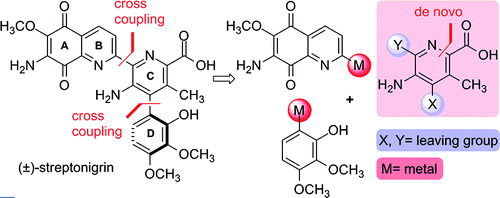Carefully examine the image and provide an in-depth answer to the question: What is the role of M in the reaction process?

The mechanism on the right side of the image includes a schematic representation showing the role of a metal (indicated by M) in the reaction process, providing insight into the complex synthetic strategy employed in the construction of (±)-streptonigrin.